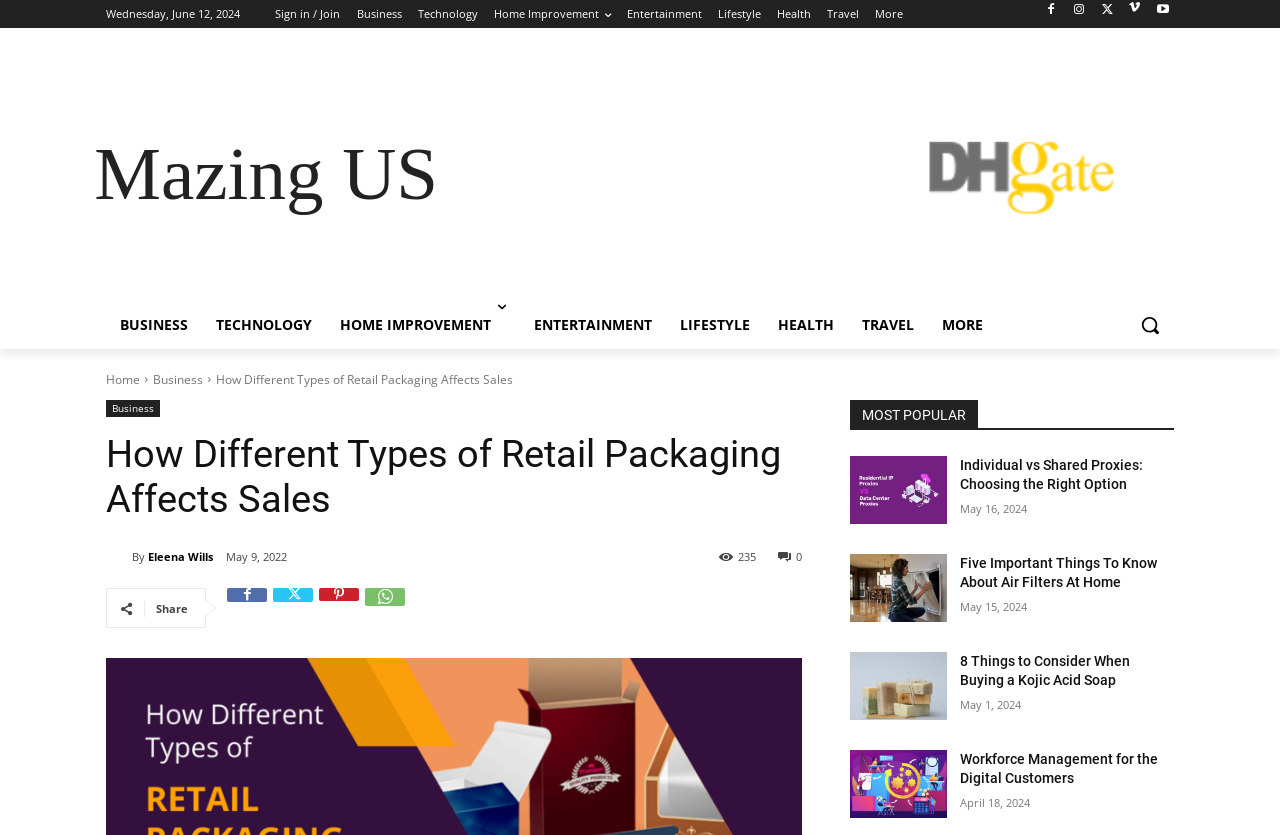From the given element description: "Home Improvement", find the bounding box for the UI element. Provide the coordinates as four float numbers between 0 and 1, in the order [left, top, right, bottom].

[0.255, 0.36, 0.406, 0.418]